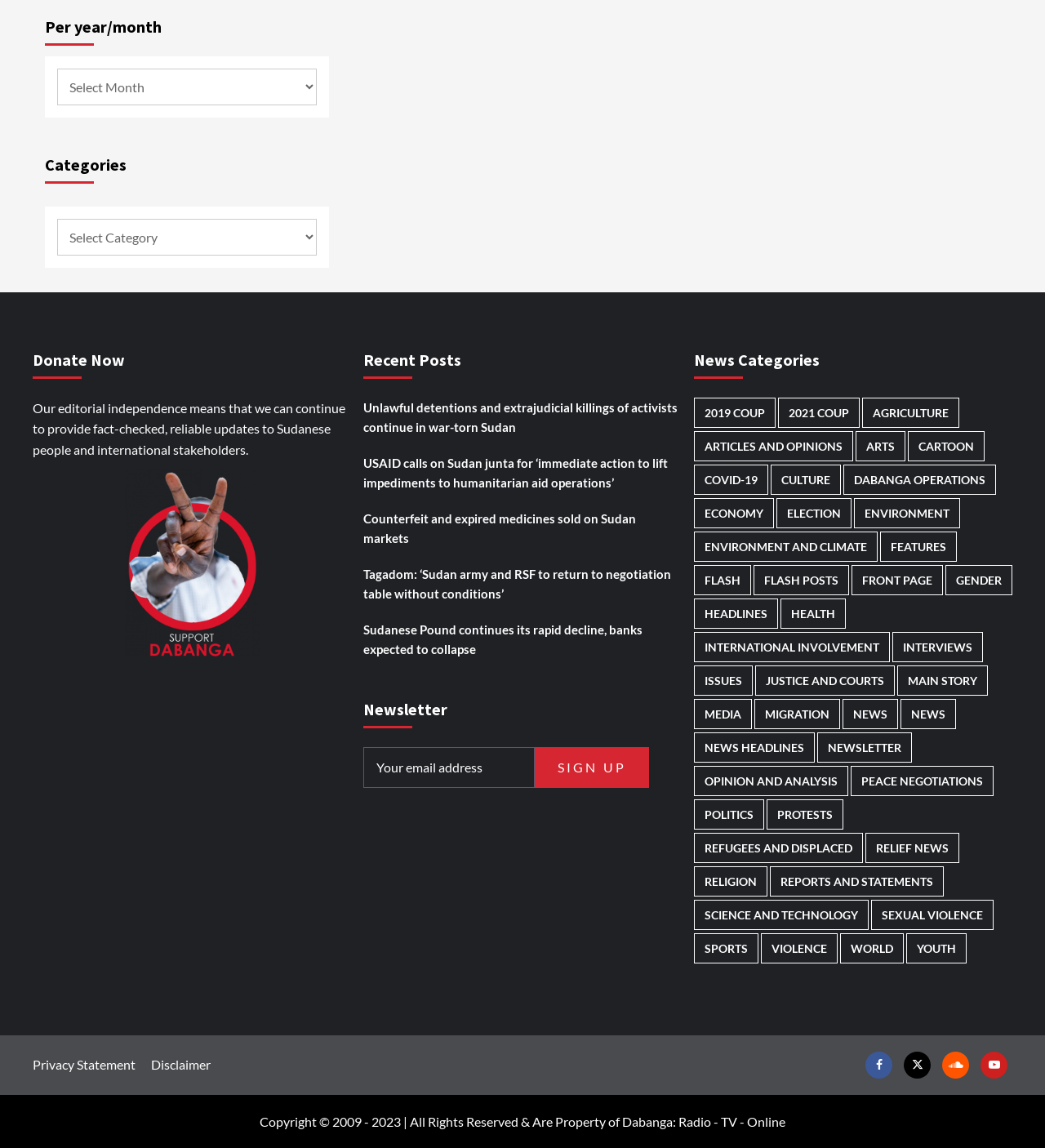Determine the bounding box coordinates of the section to be clicked to follow the instruction: "Choose a news category". The coordinates should be given as four float numbers between 0 and 1, formatted as [left, top, right, bottom].

[0.664, 0.297, 0.969, 0.339]